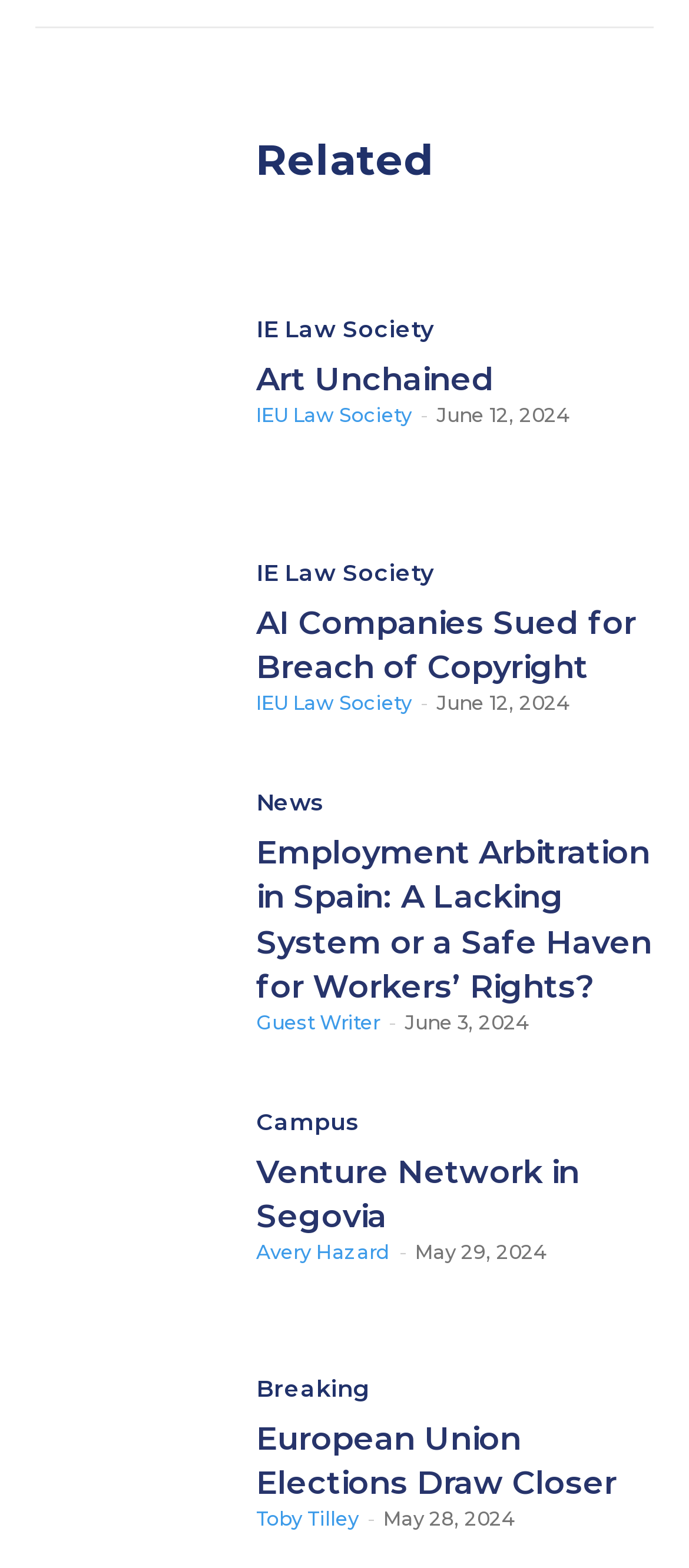Reply to the question with a single word or phrase:
How many articles are listed on this webpage?

5